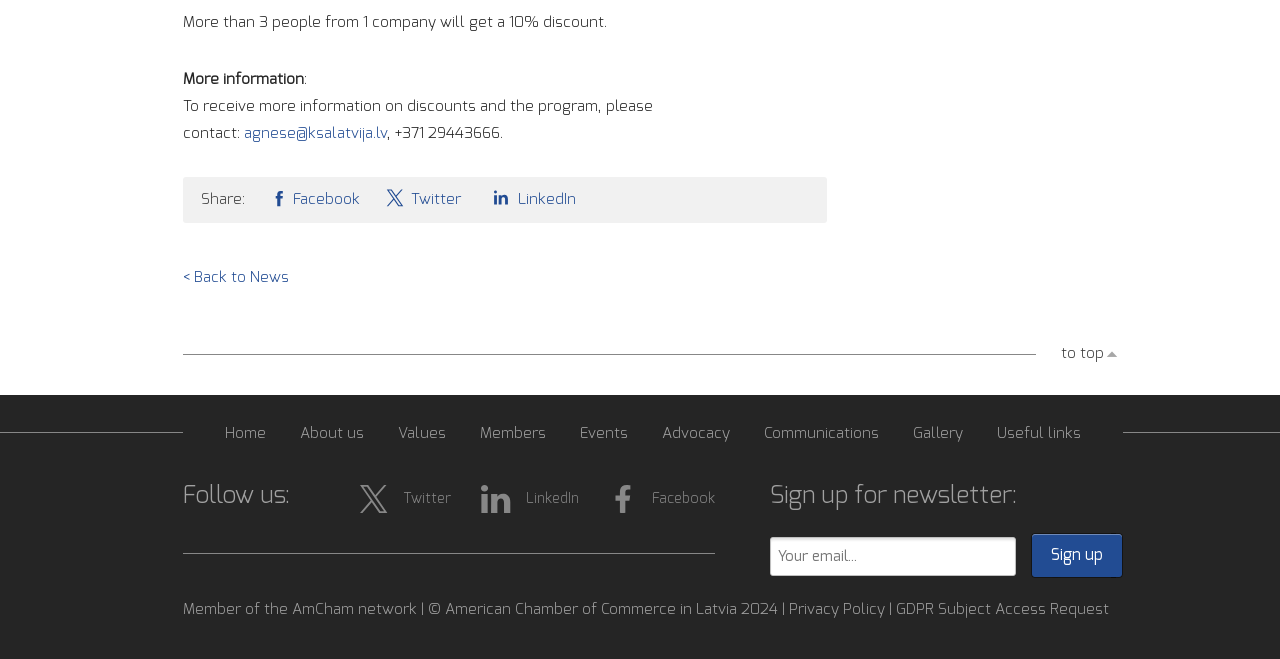Give the bounding box coordinates for the element described by: "Sign up".

[0.805, 0.809, 0.877, 0.877]